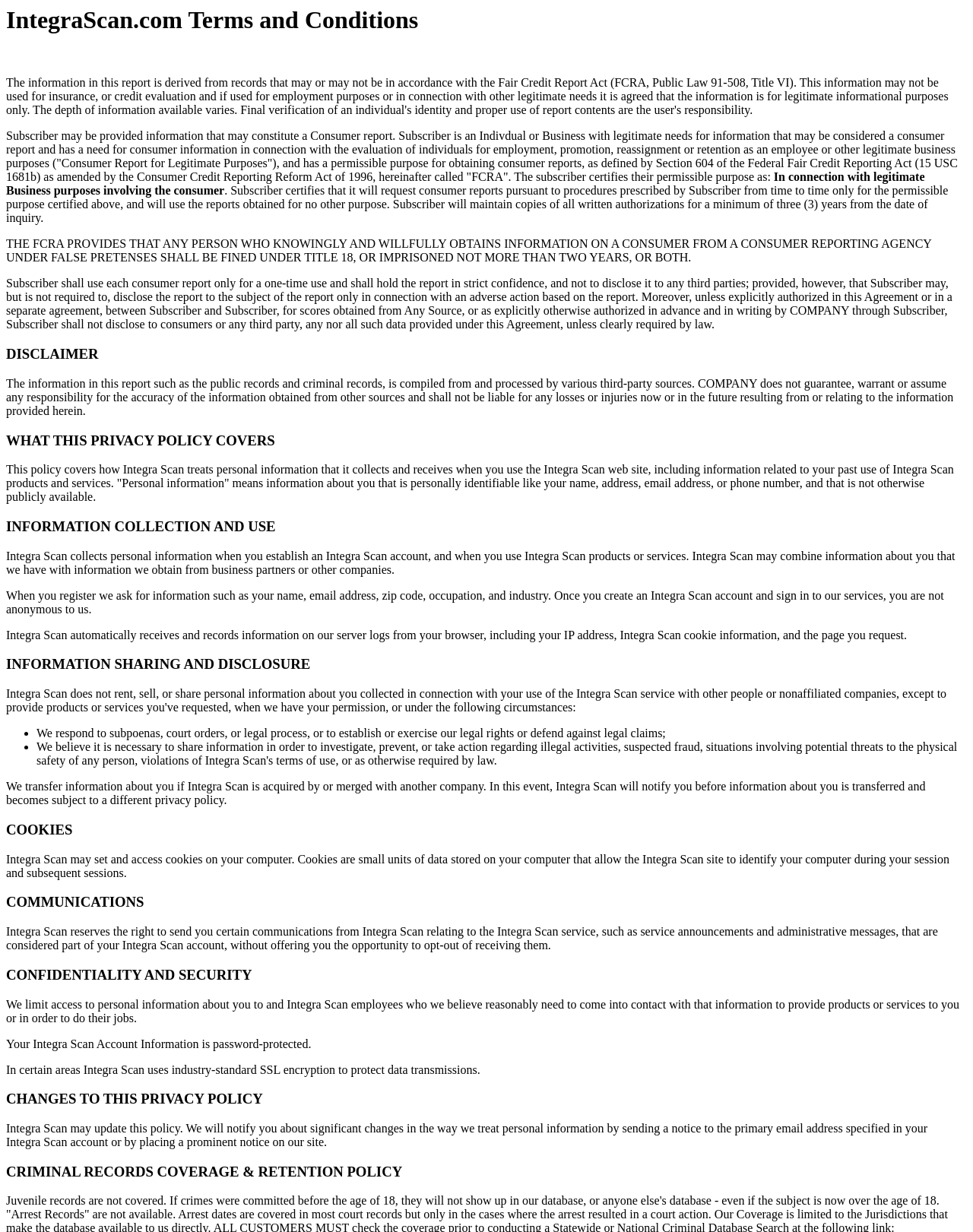What is the purpose of the subscriber?
Could you answer the question in a detailed manner, providing as much information as possible?

According to the text, the subscriber is an individual or business with legitimate needs for information that may be considered a consumer report and has a permissible purpose for obtaining consumer reports, as defined by Section 604 of the Federal Fair Credit Reporting Act (15 USC 1681b) as amended by the Consumer Credit Reporting Reform Act of 1996.